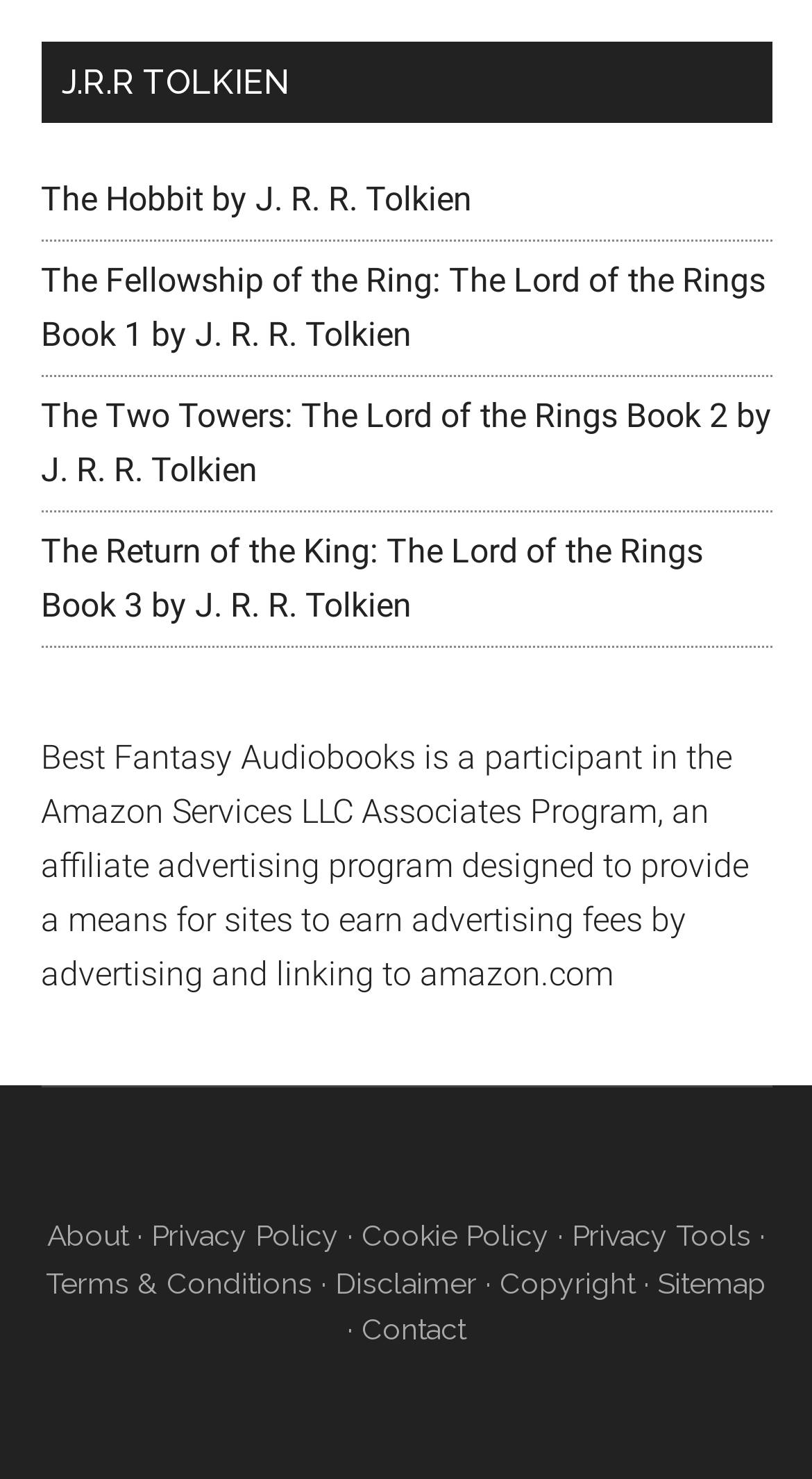Determine the bounding box coordinates for the HTML element mentioned in the following description: "Terms & Conditions". The coordinates should be a list of four floats ranging from 0 to 1, represented as [left, top, right, bottom].

[0.056, 0.856, 0.385, 0.878]